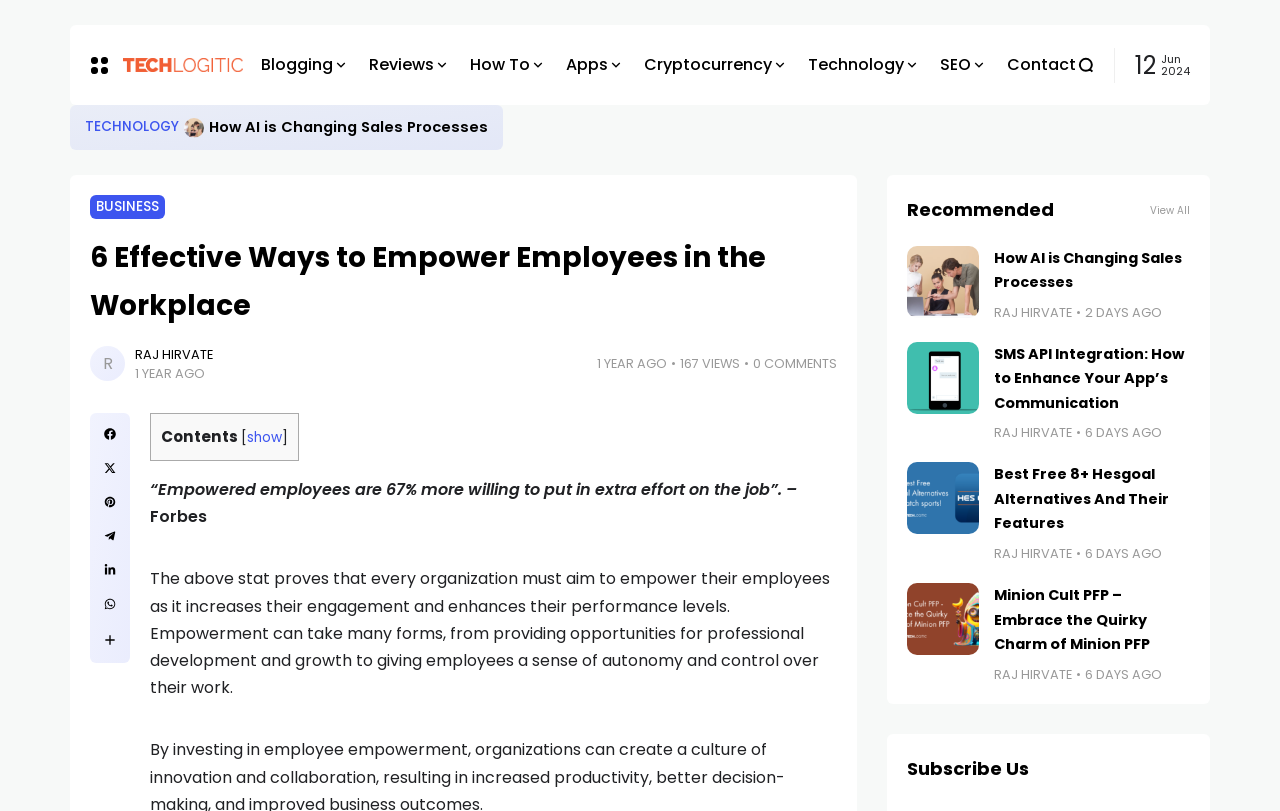Find the bounding box coordinates of the area to click in order to follow the instruction: "Click on the 'Subscribe Us' heading".

[0.708, 0.929, 0.804, 0.967]